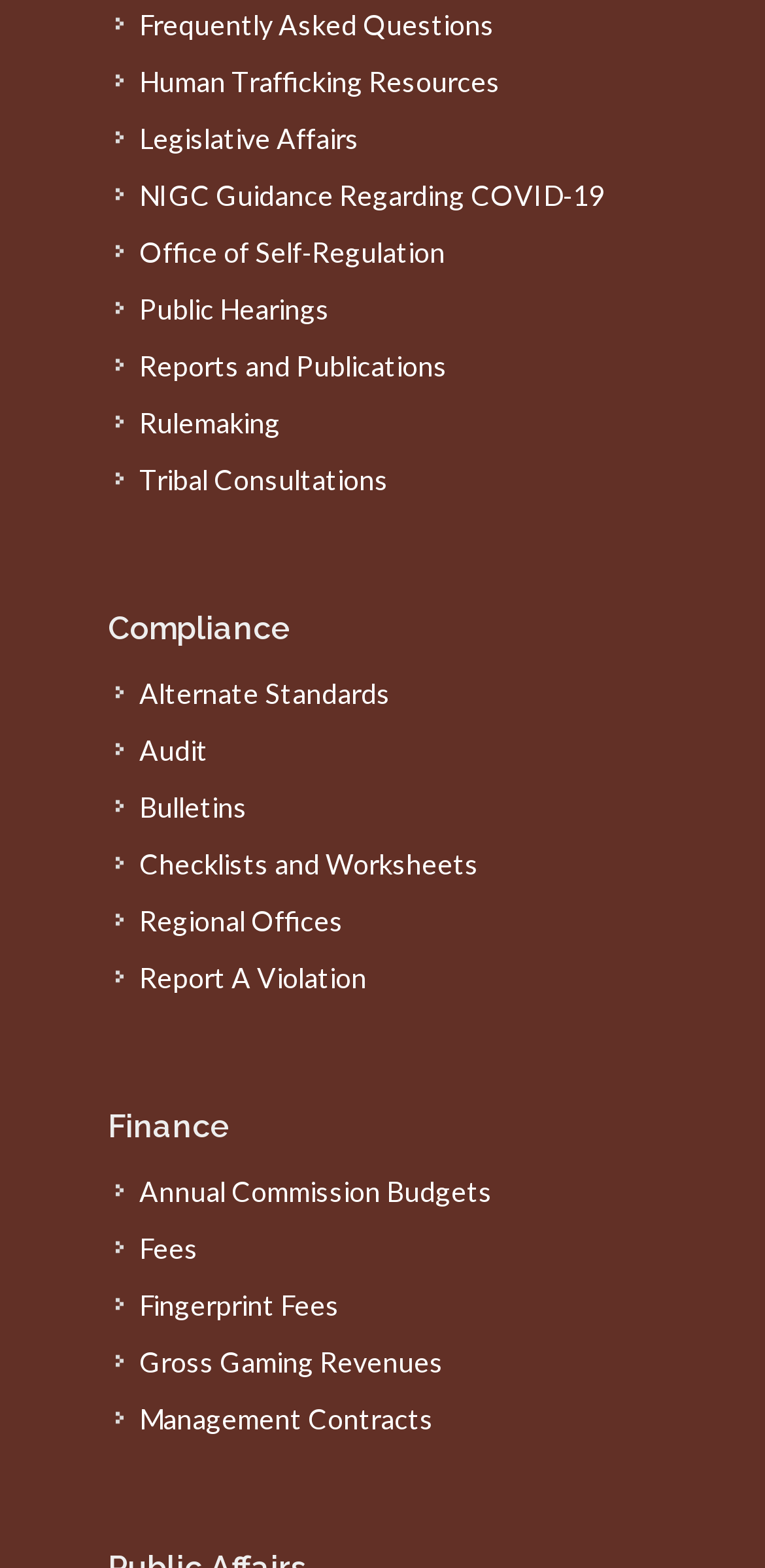Examine the image carefully and respond to the question with a detailed answer: 
What is the last link under the 'Finance' heading?

The last link under the 'Finance' heading is 'Management Contracts', which is the 7th link under this heading.